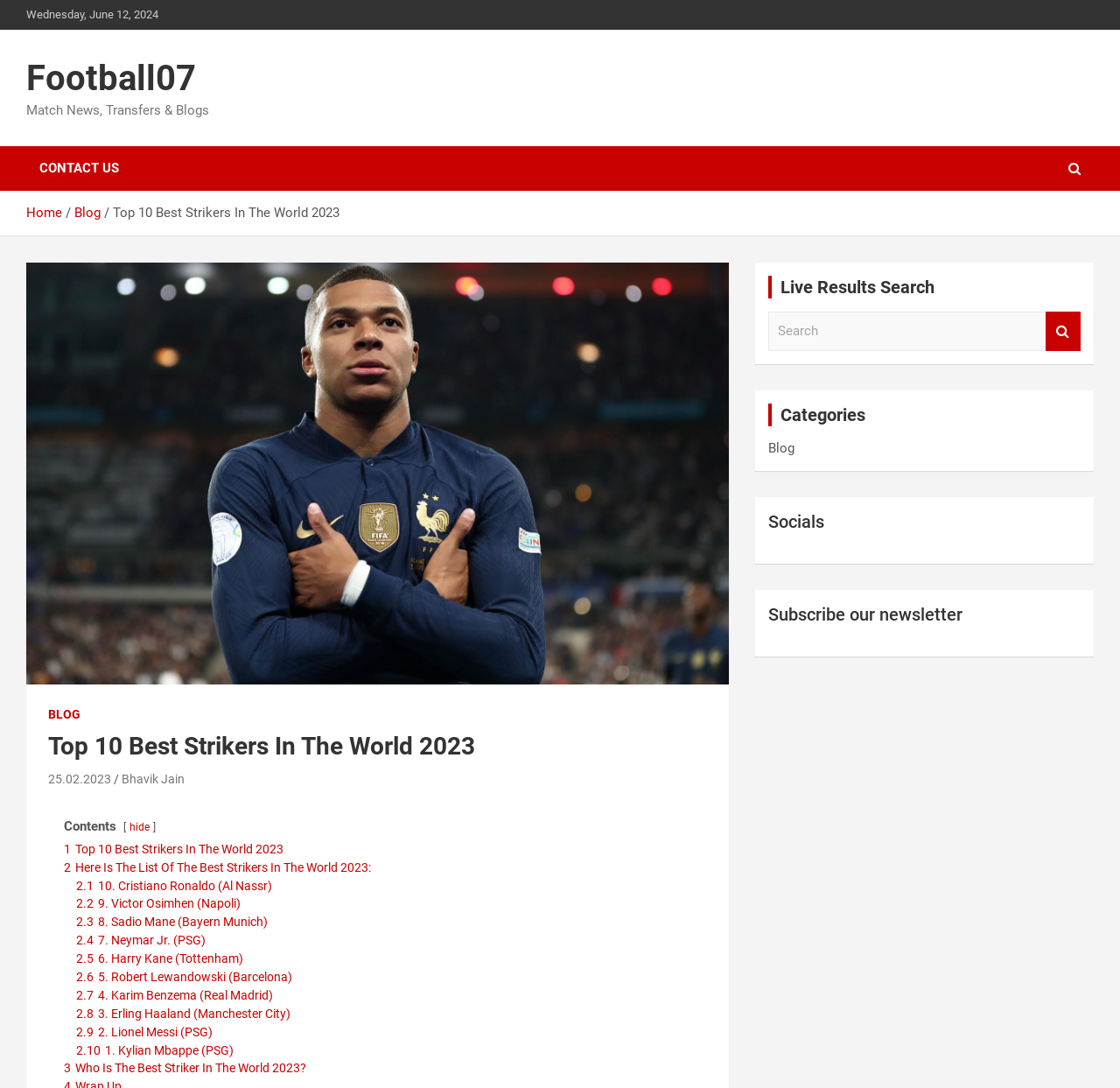Pinpoint the bounding box coordinates of the area that should be clicked to complete the following instruction: "Check the categories". The coordinates must be given as four float numbers between 0 and 1, i.e., [left, top, right, bottom].

[0.686, 0.371, 0.965, 0.392]